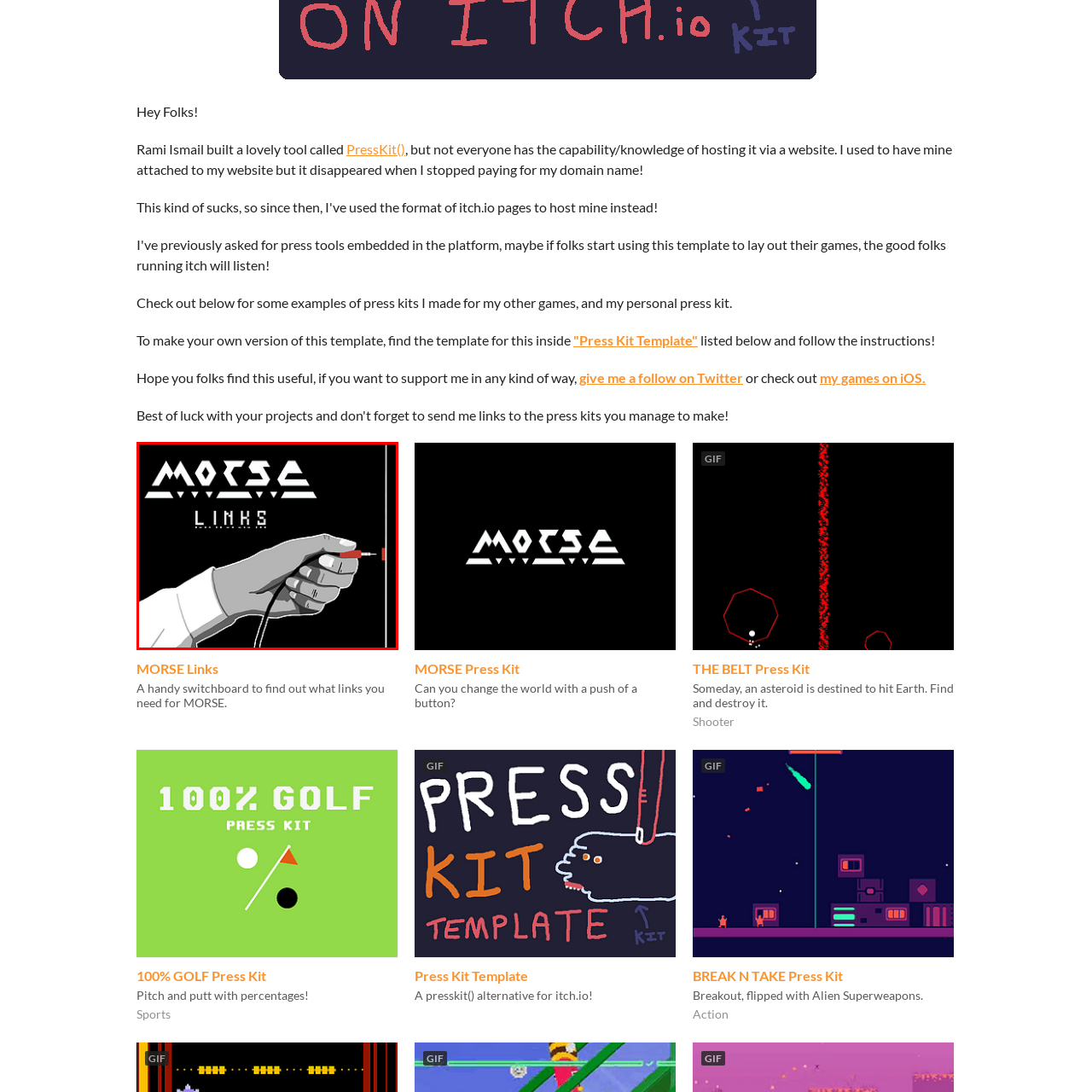Give an in-depth description of the picture inside the red marked area.

The image features a stylized graphic representing "MORSE Links." At the top, the word "MORSE" is artistically rendered in bold, angular letters, emphasizing a modern aesthetic. Below this, "LINKS" appears in a sleek font, suggesting a connection or network theme. The background is a deep, solid black, enhancing the contrast with the white and red elements.

In the foreground, a hand grips a red audio jack, poised as if about to connect it to an unseen device. This imagery conveys a sense of interaction or engagement, implying the action of linking or connecting different elements together. The overall composition suggests a blend of technology and communication, fitting for a tool or application designed to facilitate connections, possibly in a gaming or digital context.